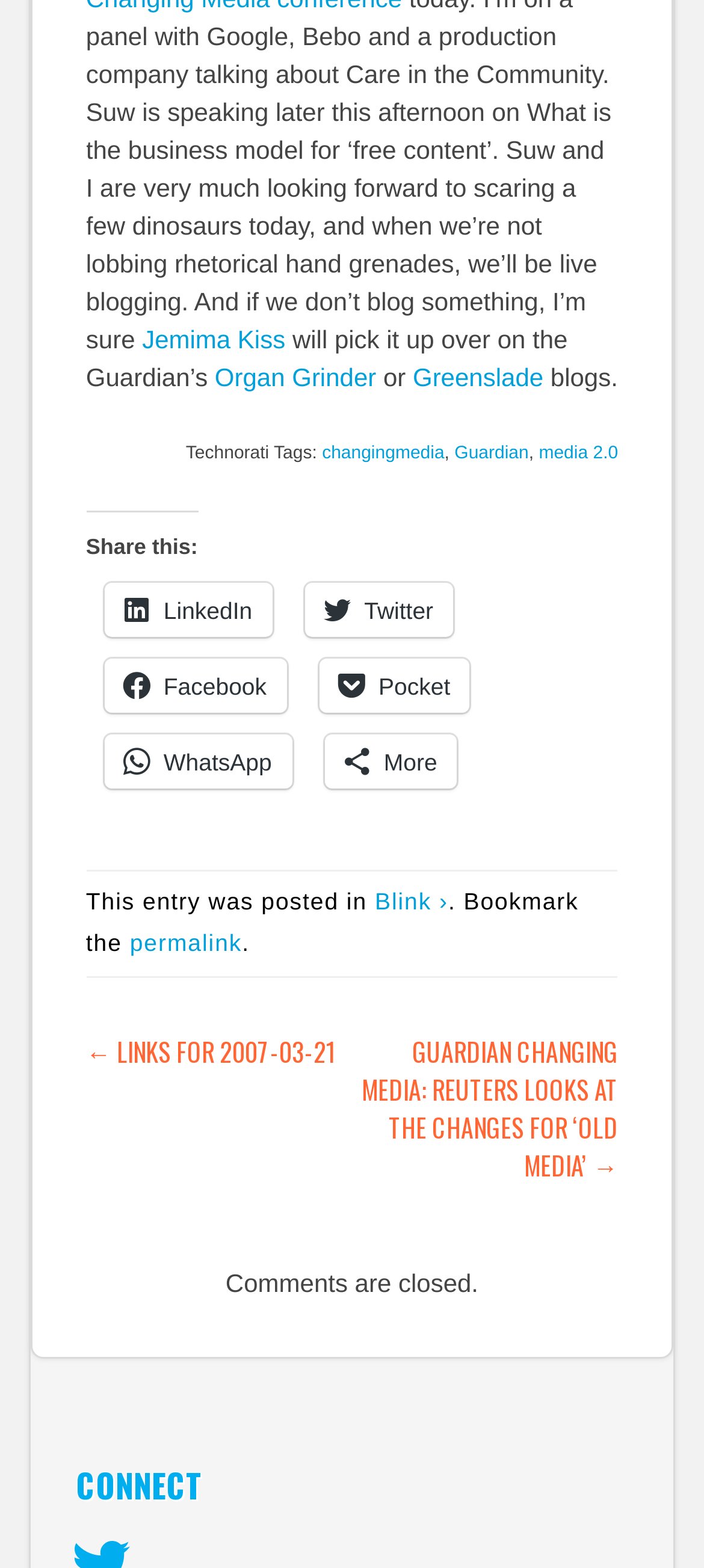Please identify the bounding box coordinates of the area that needs to be clicked to follow this instruction: "Read the permalink".

[0.184, 0.593, 0.344, 0.61]